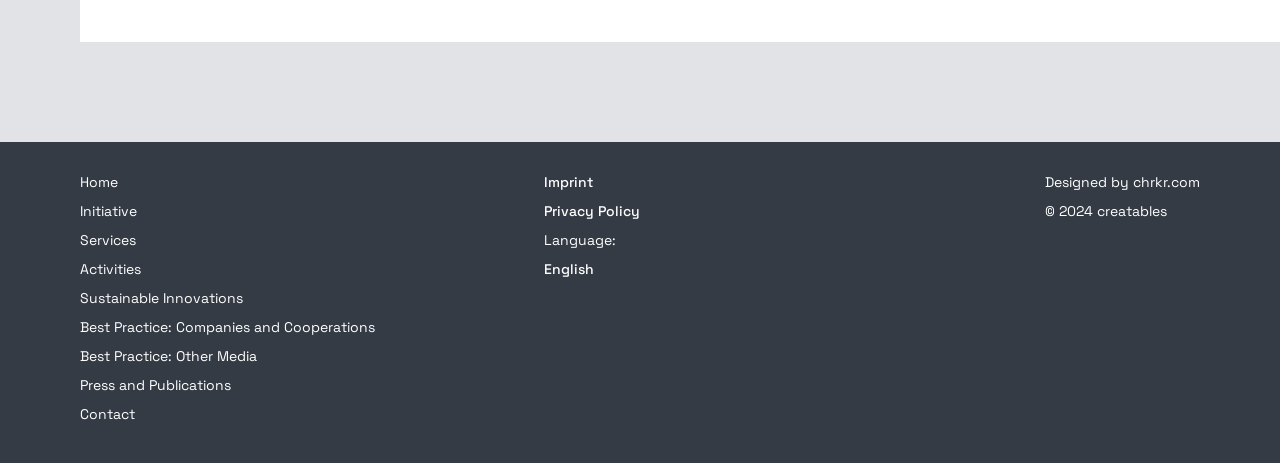Locate the bounding box coordinates of the element that should be clicked to fulfill the instruction: "Read the blog post about the Masters Tournament".

None